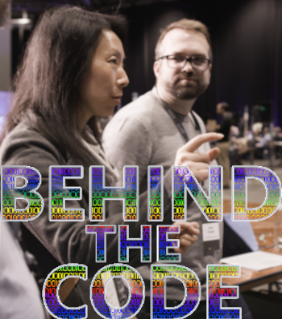Provide a comprehensive description of the image.

In this engaging image titled "Behind the Code," two individuals are seen in a dynamic discussion, emphasizing collaboration and the importance of team interaction in technology. The scene captures a moment at a tech event or conference, where participants are likely exchanging ideas or insights related to coding and development. The focus is on a woman speaking animatedly, showcasing her enthusiasm, while a man listens intently, demonstrating a shared commitment to the topic. 

The colorful text overlay, "BEHIND THE CODE," further emphasizes the theme of exploring the collaborative and often unseen aspects of software development, encouraging viewers to appreciate the teamwork and dialogue that contribute to successful coding projects. This visual representation highlights not only the technical side of the industry but also the human connections that drive innovation.